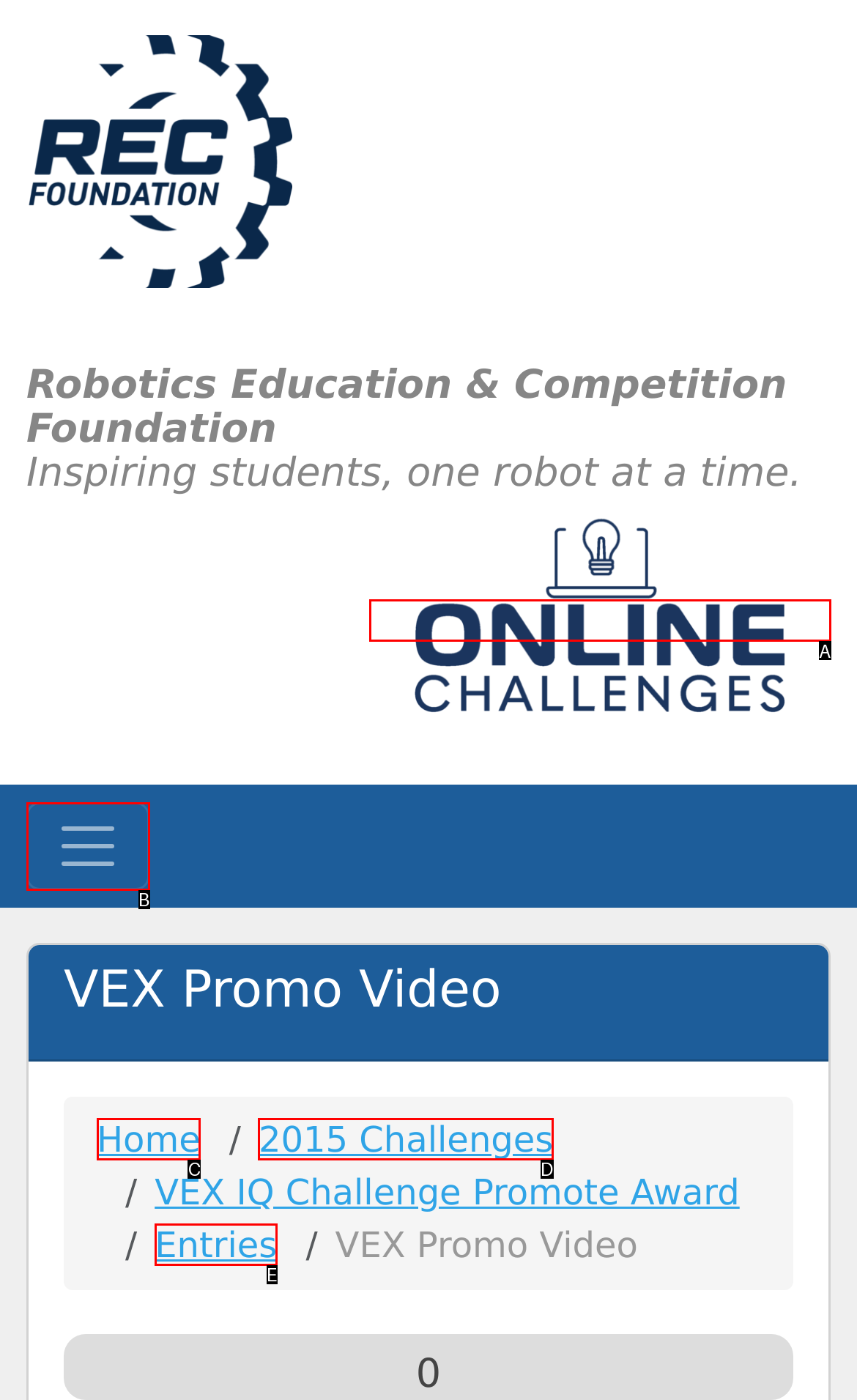From the given choices, determine which HTML element aligns with the description: Entries Respond with the letter of the appropriate option.

E